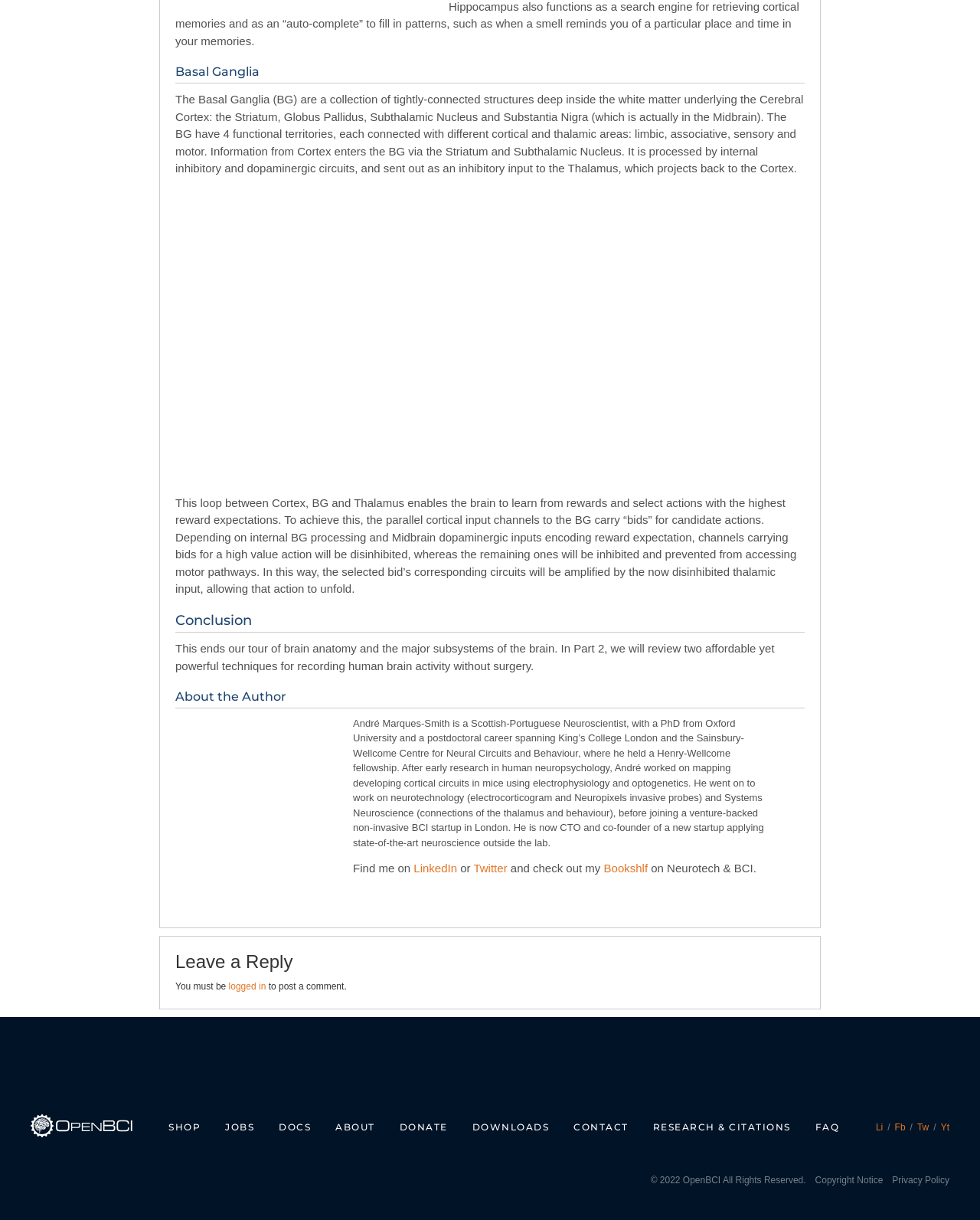Provide the bounding box coordinates for the area that should be clicked to complete the instruction: "View the 'Basal Ganglia' heading".

[0.179, 0.05, 0.821, 0.068]